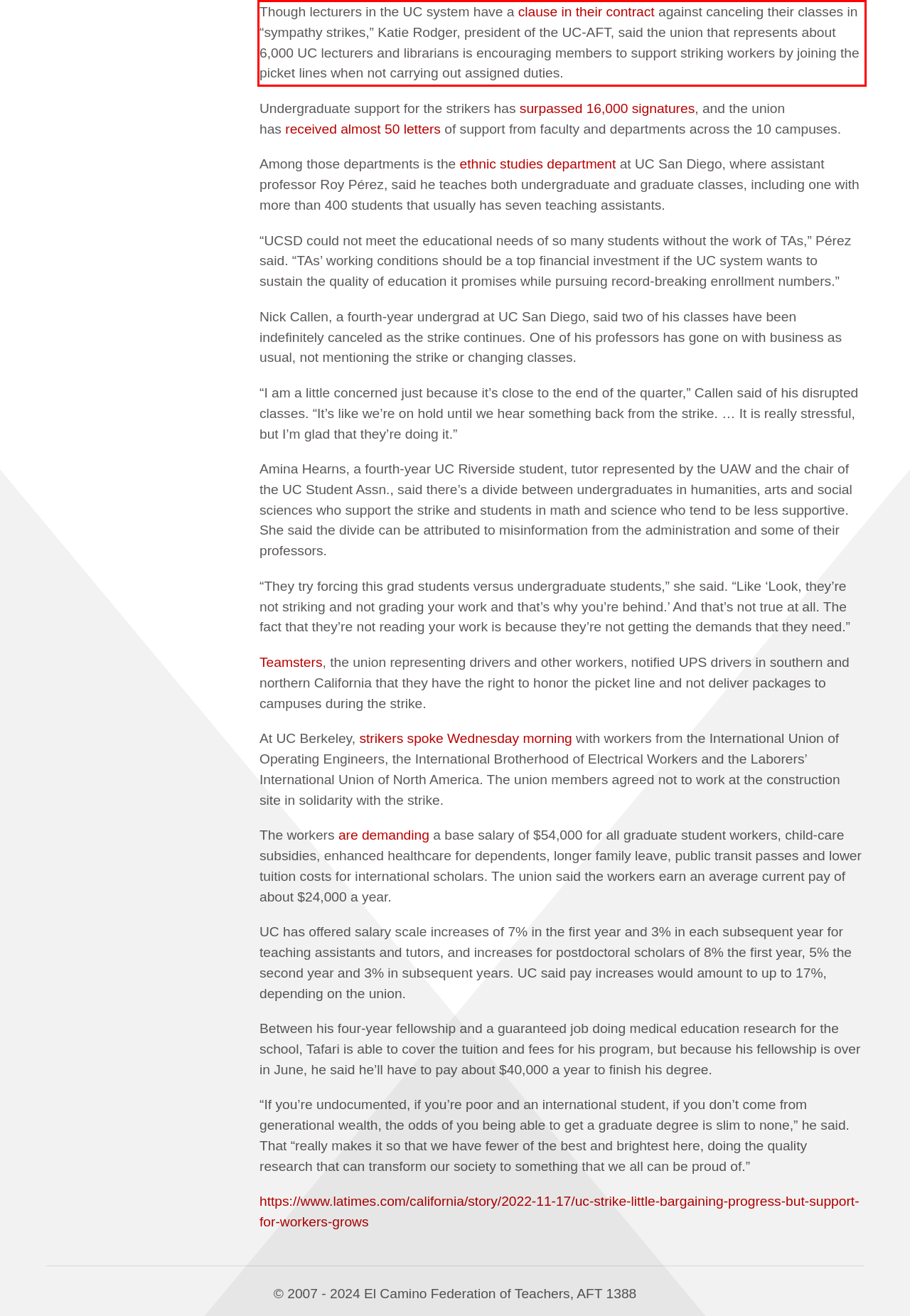By examining the provided screenshot of a webpage, recognize the text within the red bounding box and generate its text content.

Though lecturers in the UC system have a clause in their contract against canceling their classes in “sympathy strikes,” Katie Rodger, president of the UC-AFT, said the union that represents about 6,000 UC lecturers and librarians is encouraging members to support striking workers by joining the picket lines when not carrying out assigned duties.